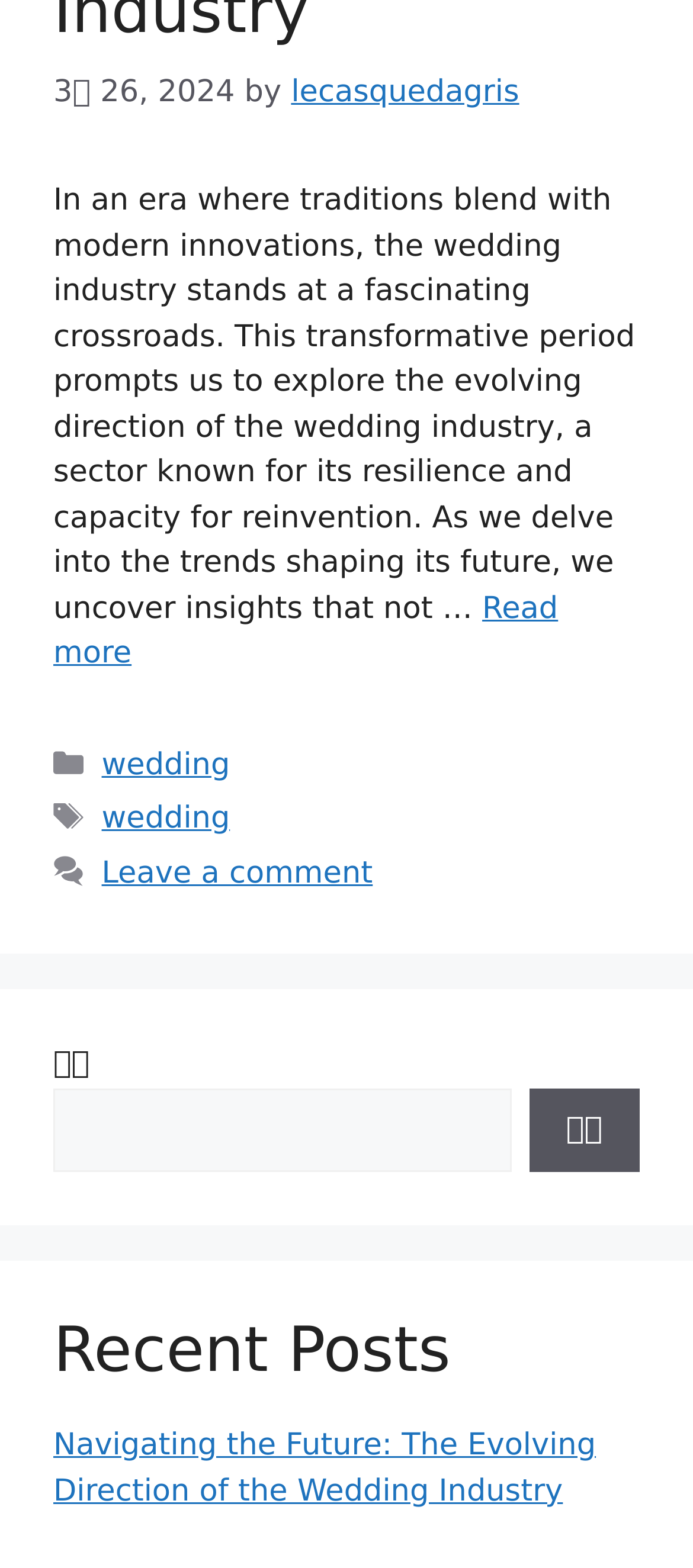Using the description: "wedding", determine the UI element's bounding box coordinates. Ensure the coordinates are in the format of four float numbers between 0 and 1, i.e., [left, top, right, bottom].

[0.147, 0.511, 0.332, 0.534]